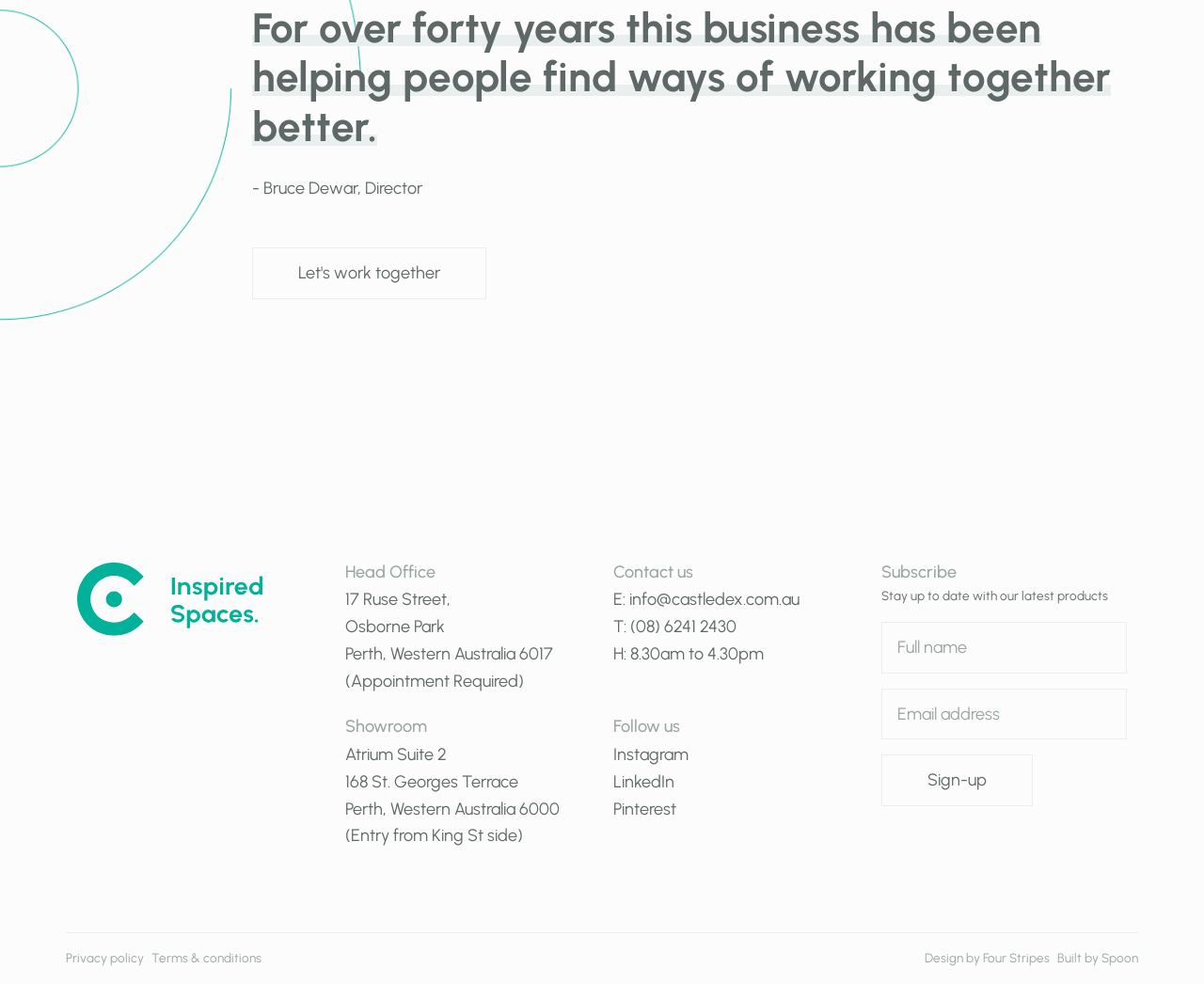Show the bounding box coordinates for the HTML element as described: "Pinterest".

[0.509, 0.811, 0.562, 0.832]